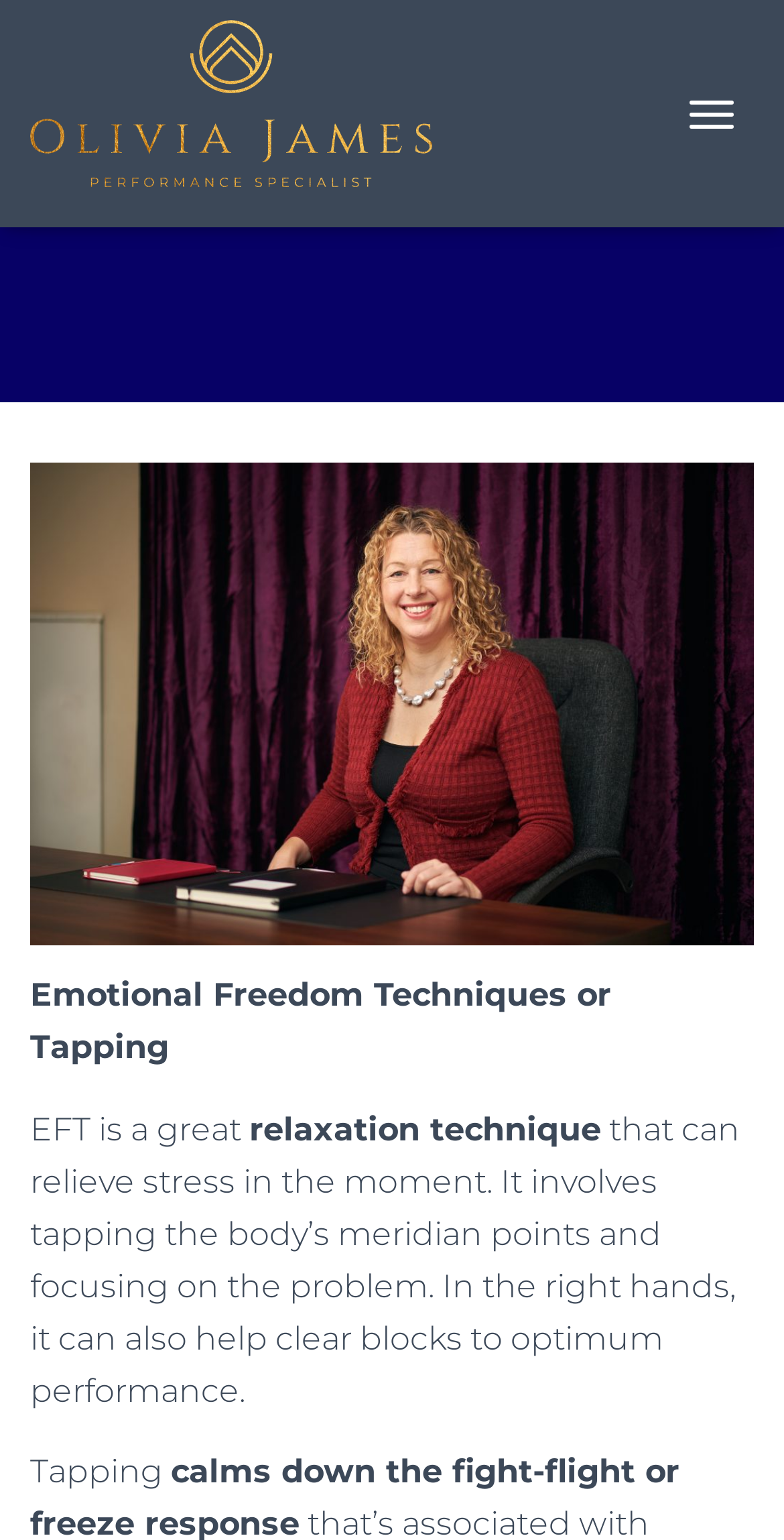What is the topic of the webpage?
Please provide a single word or phrase answer based on the image.

EFT